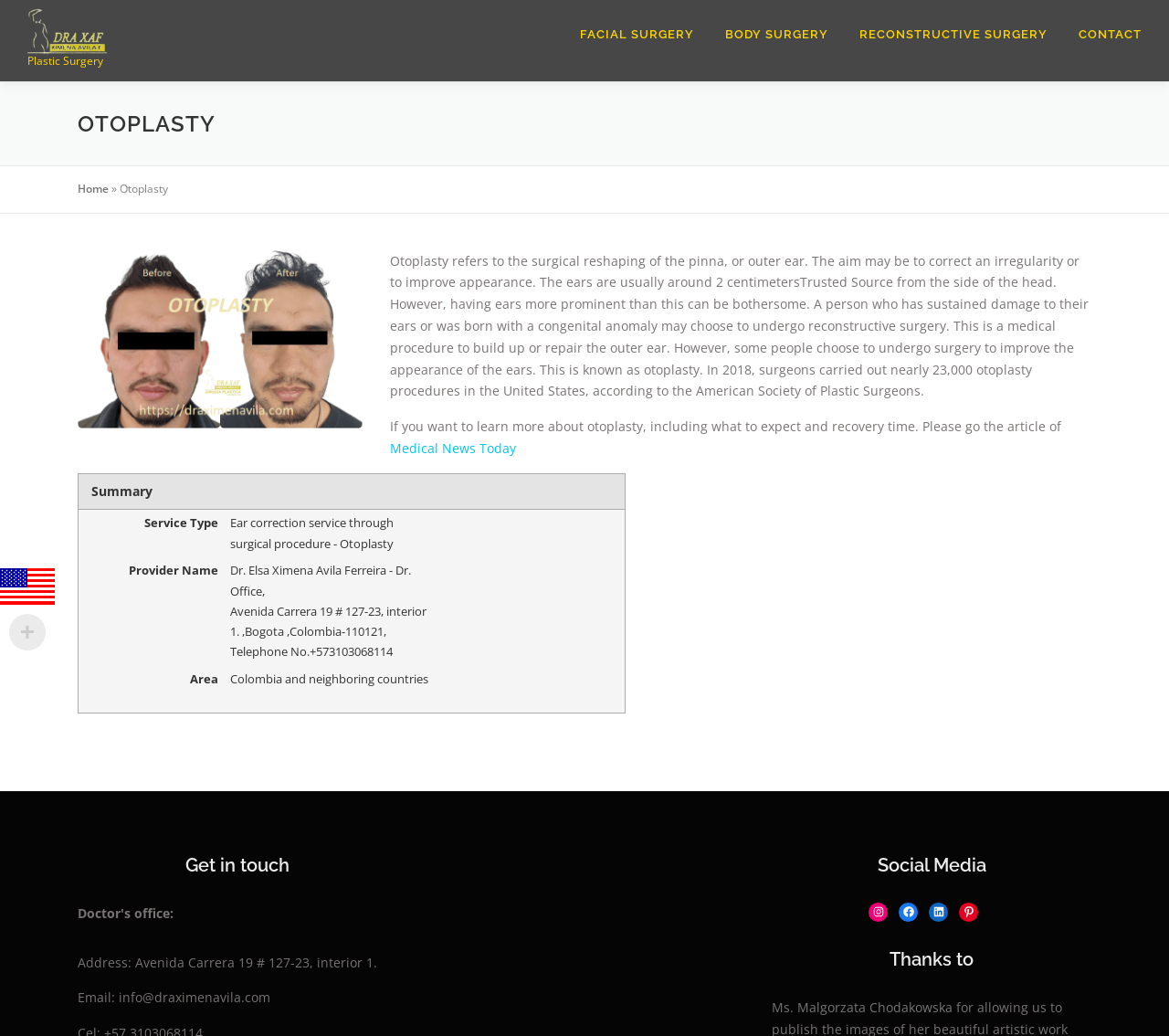Identify the bounding box coordinates of the clickable region to carry out the given instruction: "Check the 'Social Media' links".

[0.66, 0.825, 0.934, 0.845]